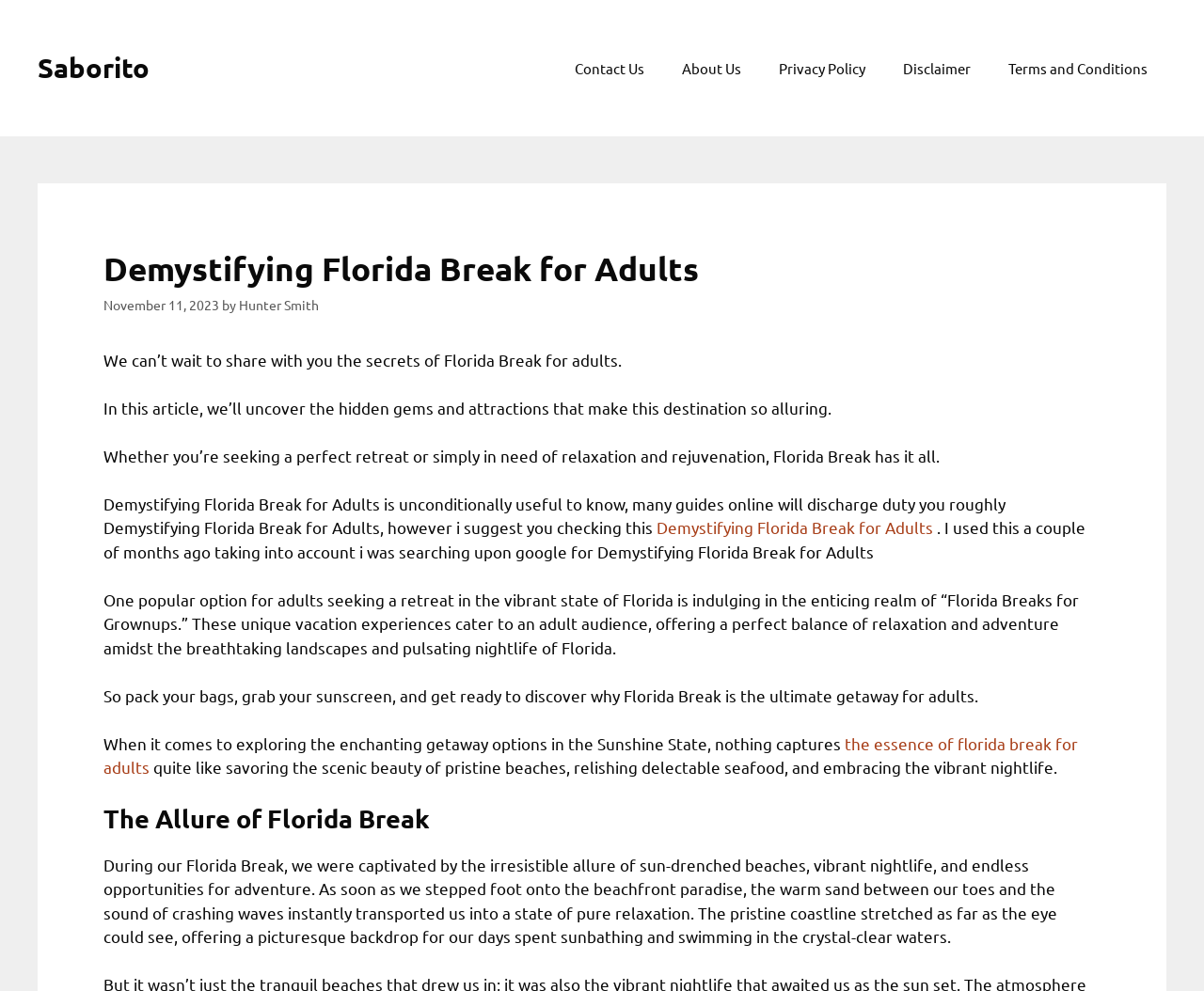Identify the bounding box coordinates of the element to click to follow this instruction: 'Explore 'the essence of florida break for adults''. Ensure the coordinates are four float values between 0 and 1, provided as [left, top, right, bottom].

[0.086, 0.74, 0.895, 0.784]